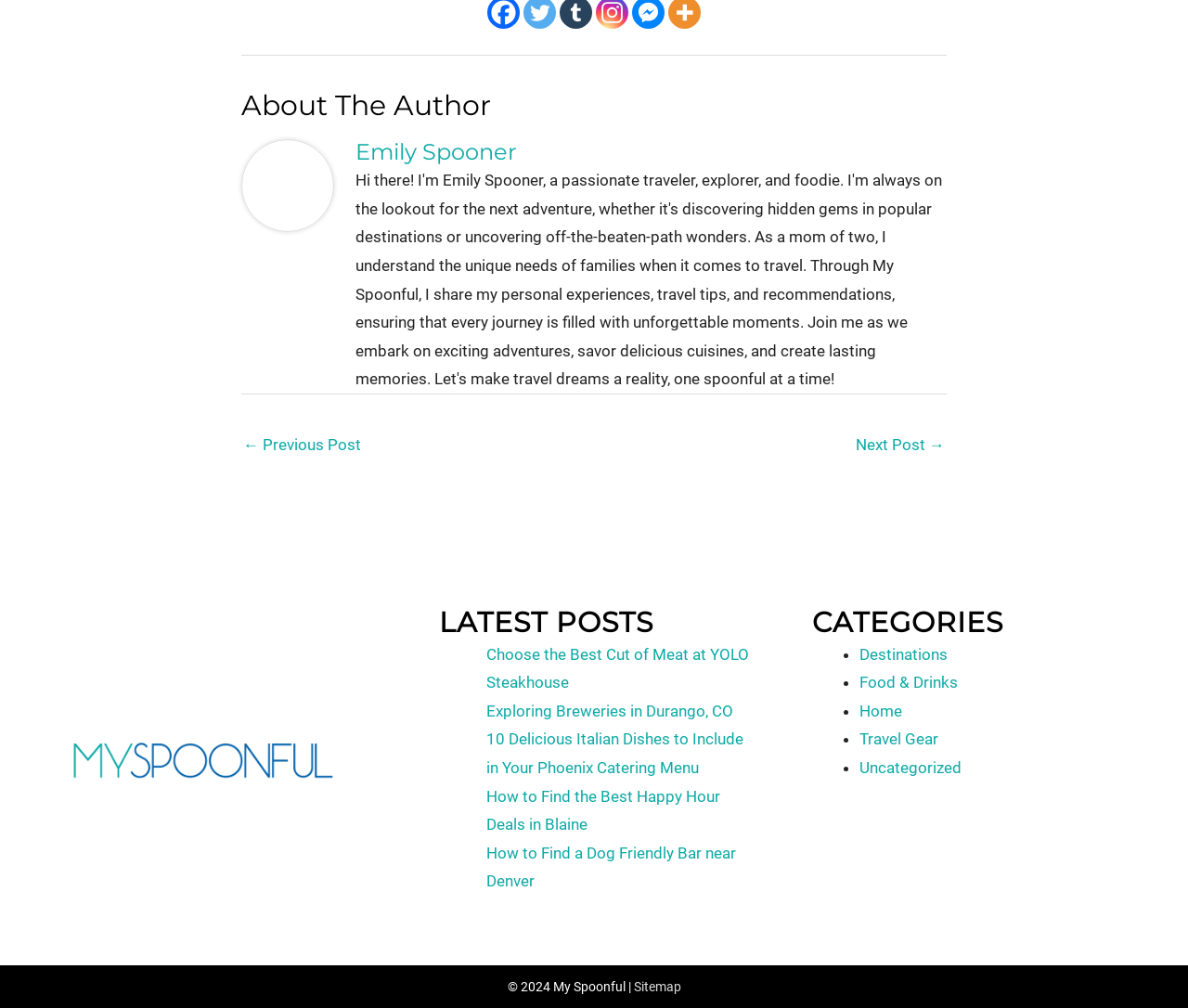How many latest posts are displayed?
Look at the image and construct a detailed response to the question.

Under the heading 'LATEST POSTS', there are 5 links to different posts, which suggests that there are 5 latest posts displayed.